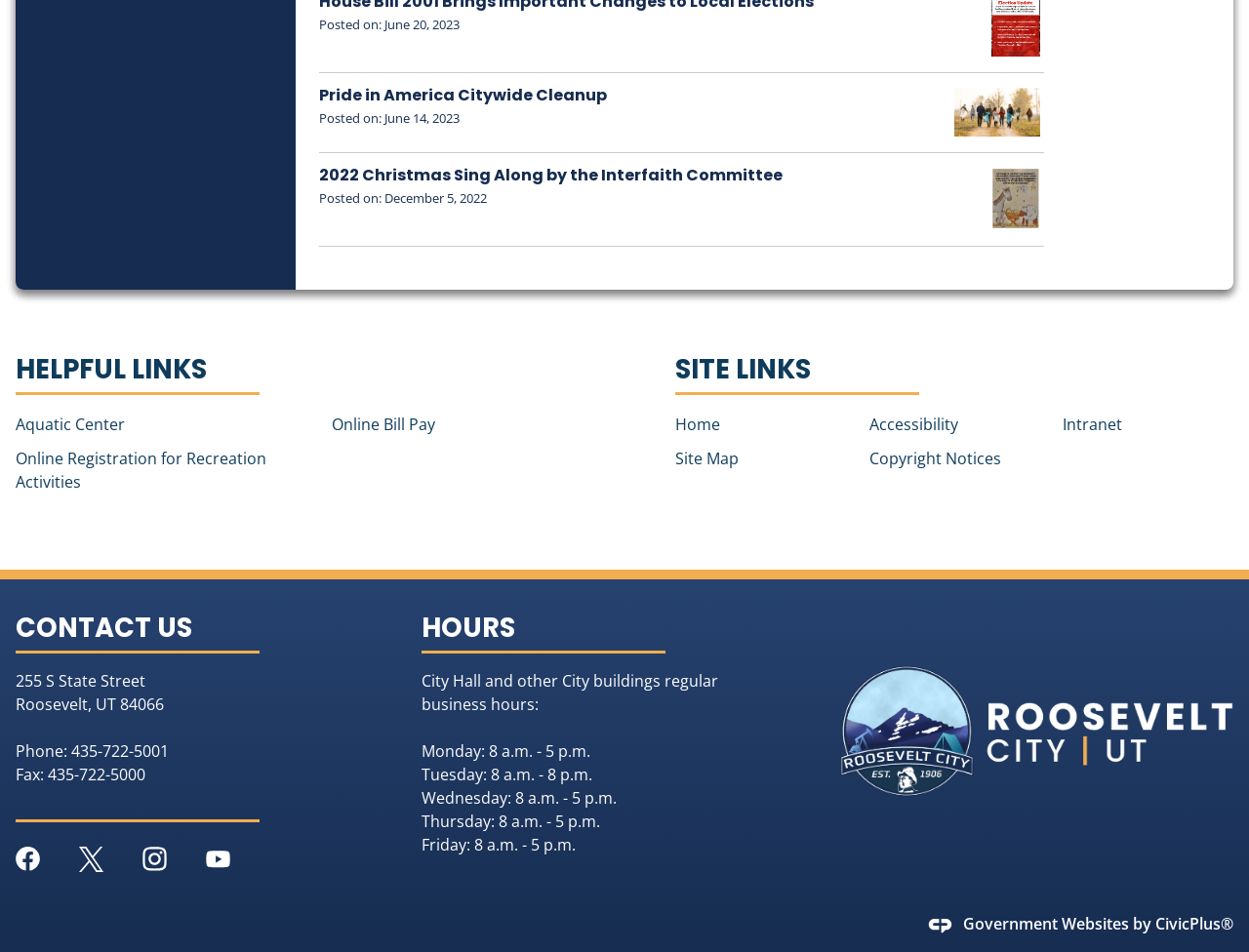Please reply with a single word or brief phrase to the question: 
What is the date of the Pride in America Citywide Cleanup event?

June 20, 2023